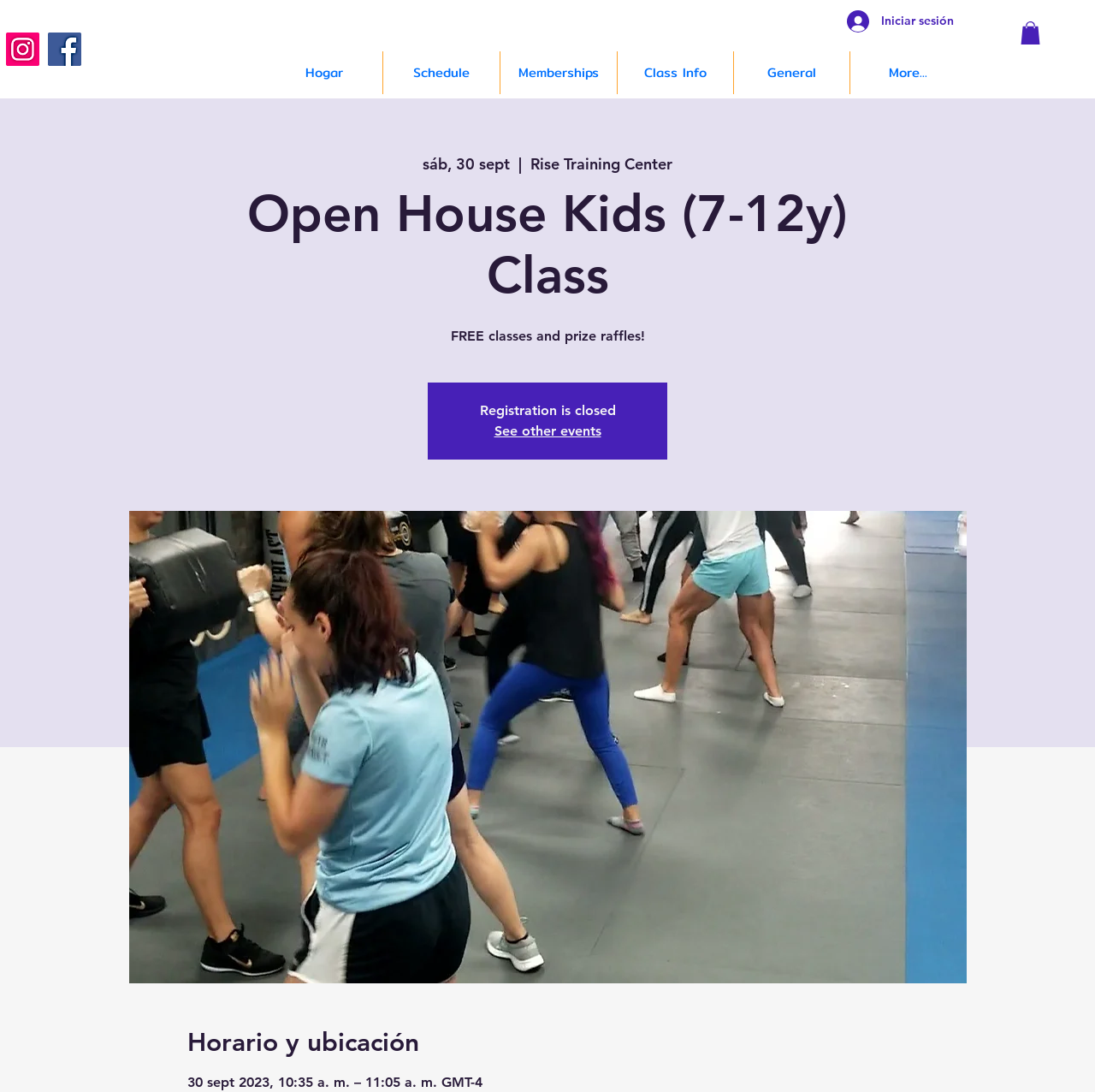What is the event name?
Please give a detailed and elaborate explanation in response to the question.

I determined the event name by looking at the heading element with the text 'Open House Kids (7-12y) Class' which is likely to be the title of the event.